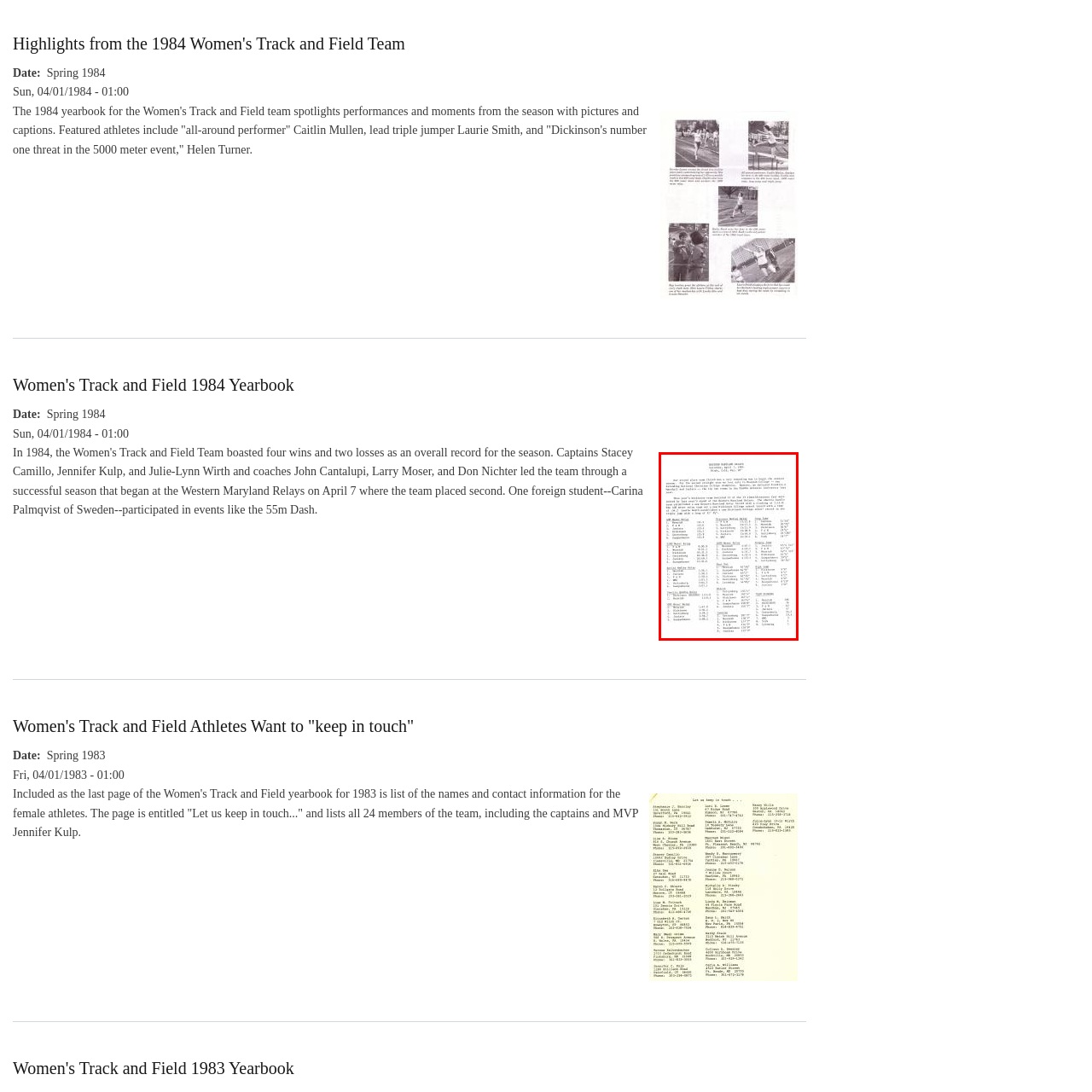Please review the image enclosed by the red bounding box and give a detailed answer to the following question, utilizing the information from the visual: Where was the track and field meet held?

According to the caption, the document provides a detailed account of events held on April 1, 1984, at a track and field meet in Seattle, WA.